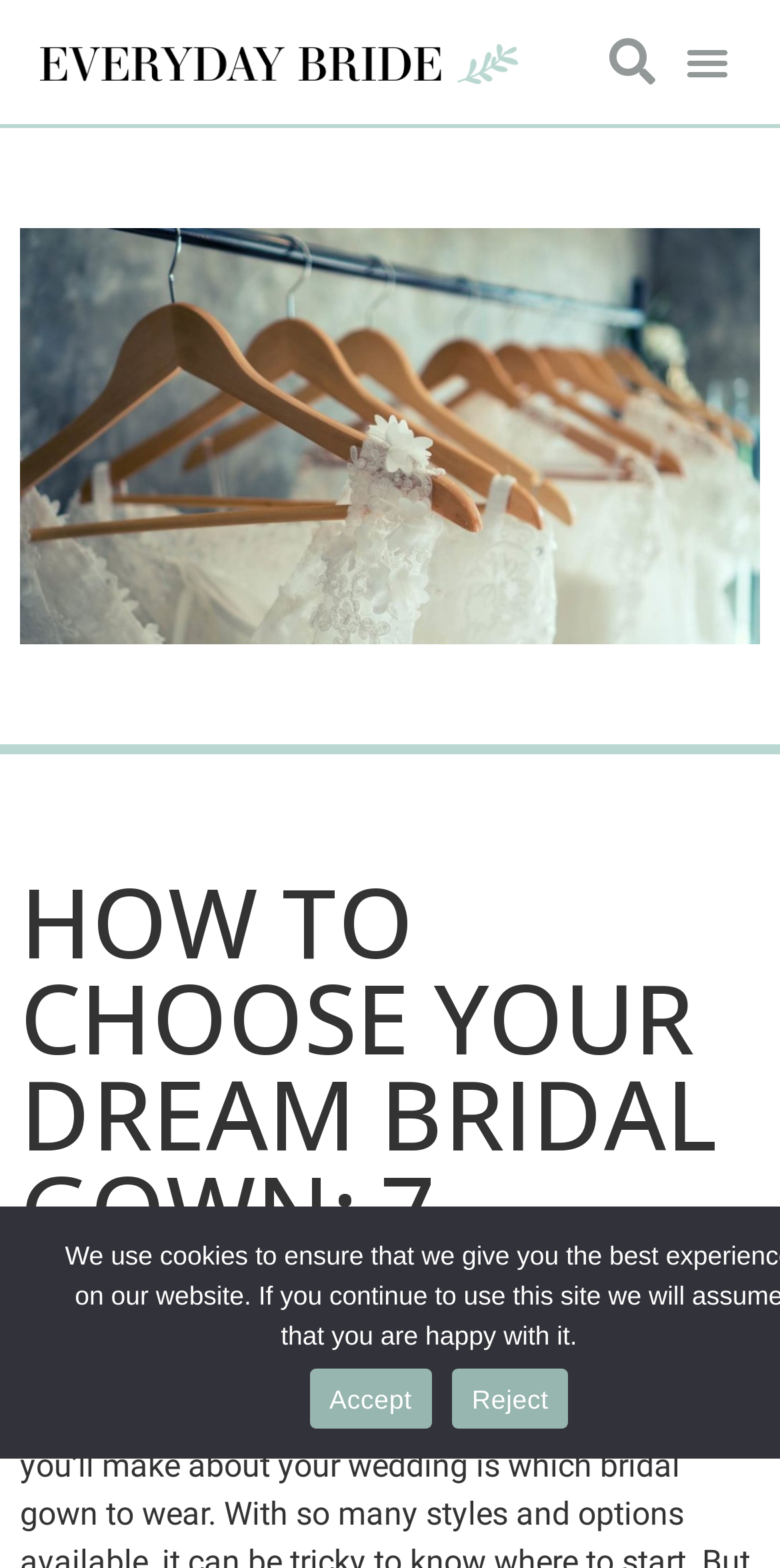Provide a single word or phrase answer to the question: 
How many links are below the main heading?

2